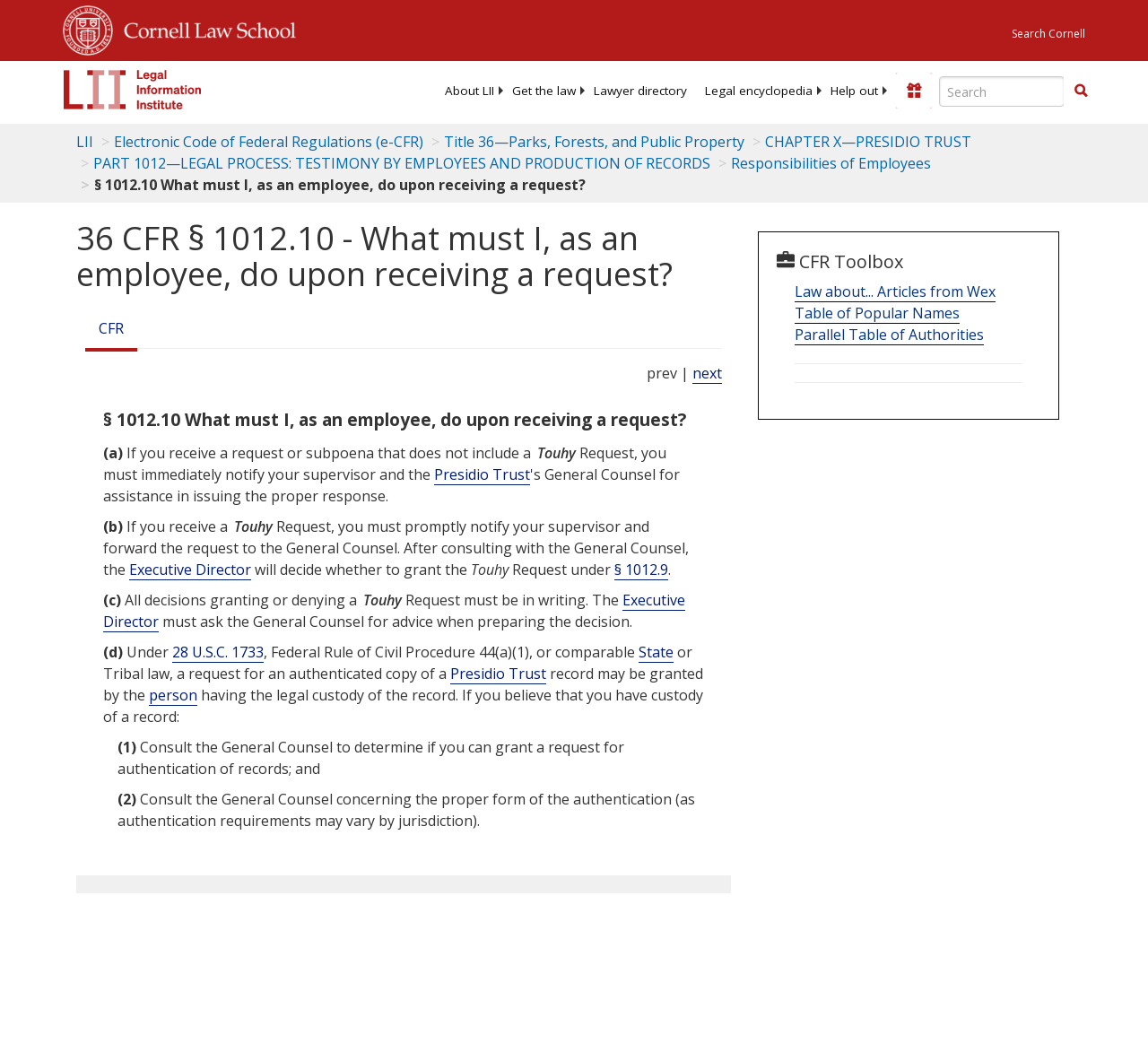Locate the bounding box coordinates of the element I should click to achieve the following instruction: "View next page".

[0.603, 0.342, 0.629, 0.362]